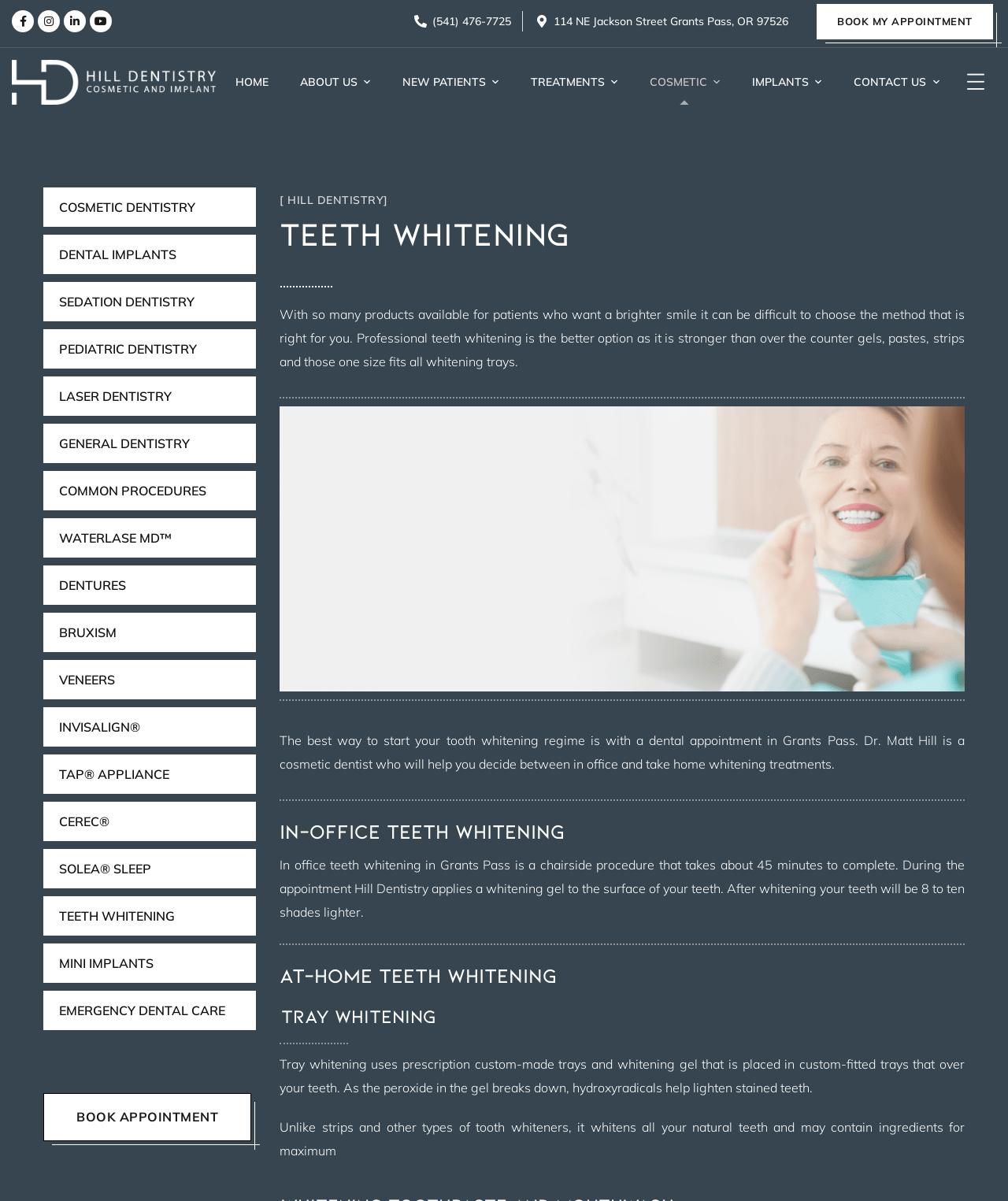Provide a thorough summary of the webpage.

This webpage is about Hill Dentistry, a cosmetic dentist in Grants Pass, Oregon, specializing in teeth whitening treatments. At the top left corner, there are four social media links: Facebook, Instagram, LinkedIn, and YouTube. Next to them is a phone number link, and below that is the address of the dental office.

The main navigation menu is located at the top center, with links to Home, About Us, New Patients, Treatments, Cosmetic, Implants, and Contact Us. Below the navigation menu, there are several links to specific dental treatments, including Cosmetic Dentistry, Dental Implants, Sedation Dentistry, and more.

The main content of the page is about teeth whitening, with a heading "Teeth Whitening" at the top. The text explains that professional teeth whitening is a better option than over-the-counter products and that Dr. Matt Hill can help patients decide between in-office and take-home whitening treatments.

There are two sections below: "In-Office Teeth Whitening" and "At-Home Teeth Whitening". The "In-Office Teeth Whitening" section explains that the procedure takes about 45 minutes and can whiten teeth by 8 to 10 shades. The "At-Home Teeth Whitening" section has a subheading "Tray Whitening" and explains that it uses custom-made trays and whitening gel to whiten teeth.

At the bottom right corner, there is a "BOOK MY APPOINTMENT" link, and below that is a "BOOK APPOINTMENT" link.